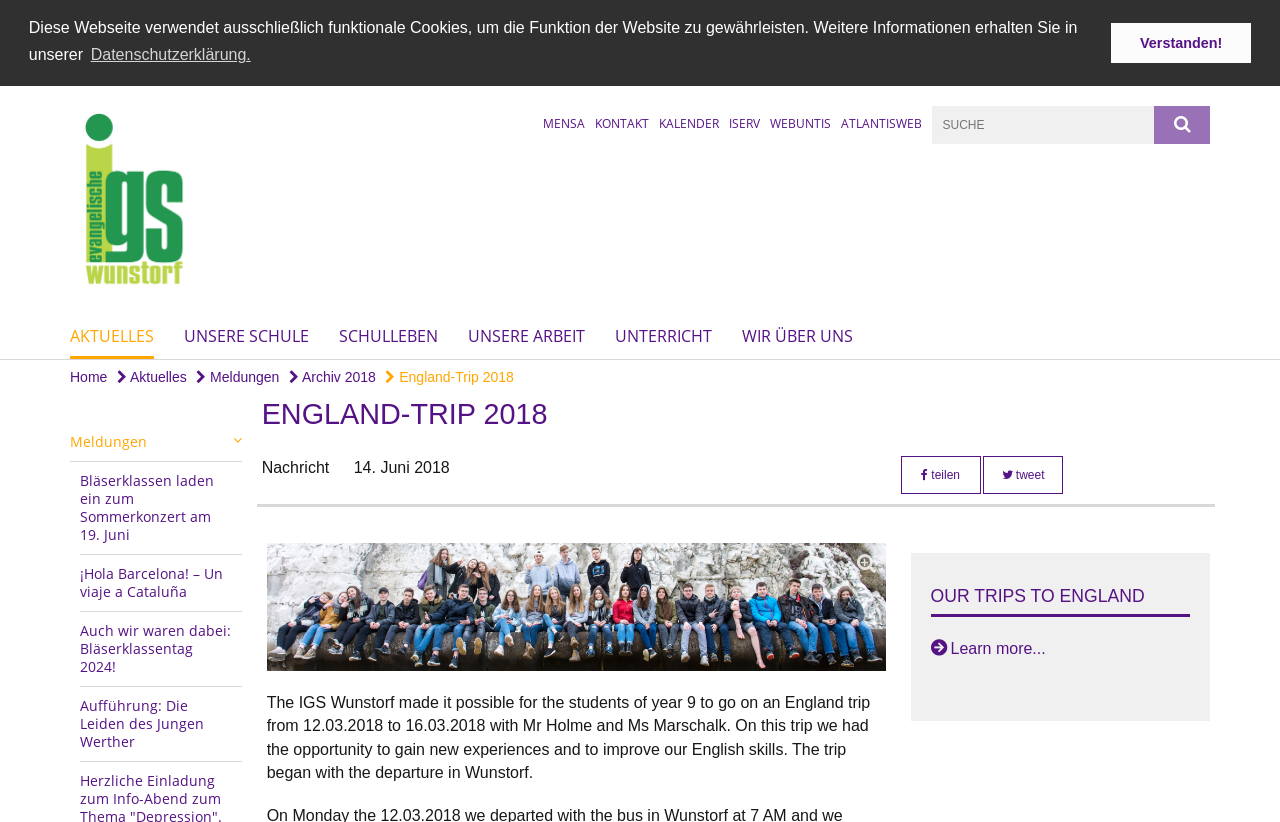Please find the bounding box coordinates of the section that needs to be clicked to achieve this instruction: "Search for something".

[0.729, 0.129, 0.902, 0.175]